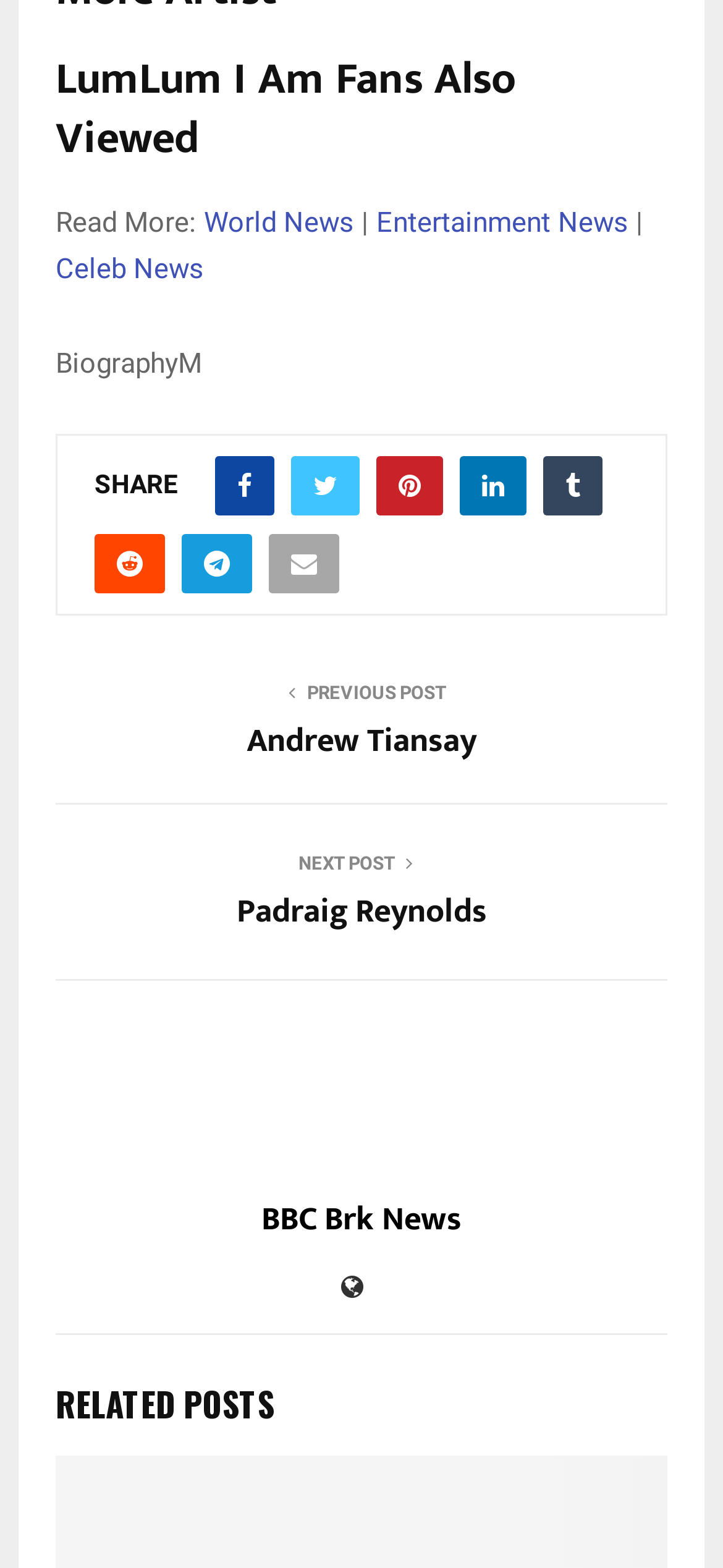Please identify the bounding box coordinates of the region to click in order to complete the task: "View Celeb News". The coordinates must be four float numbers between 0 and 1, specified as [left, top, right, bottom].

[0.521, 0.131, 0.869, 0.152]